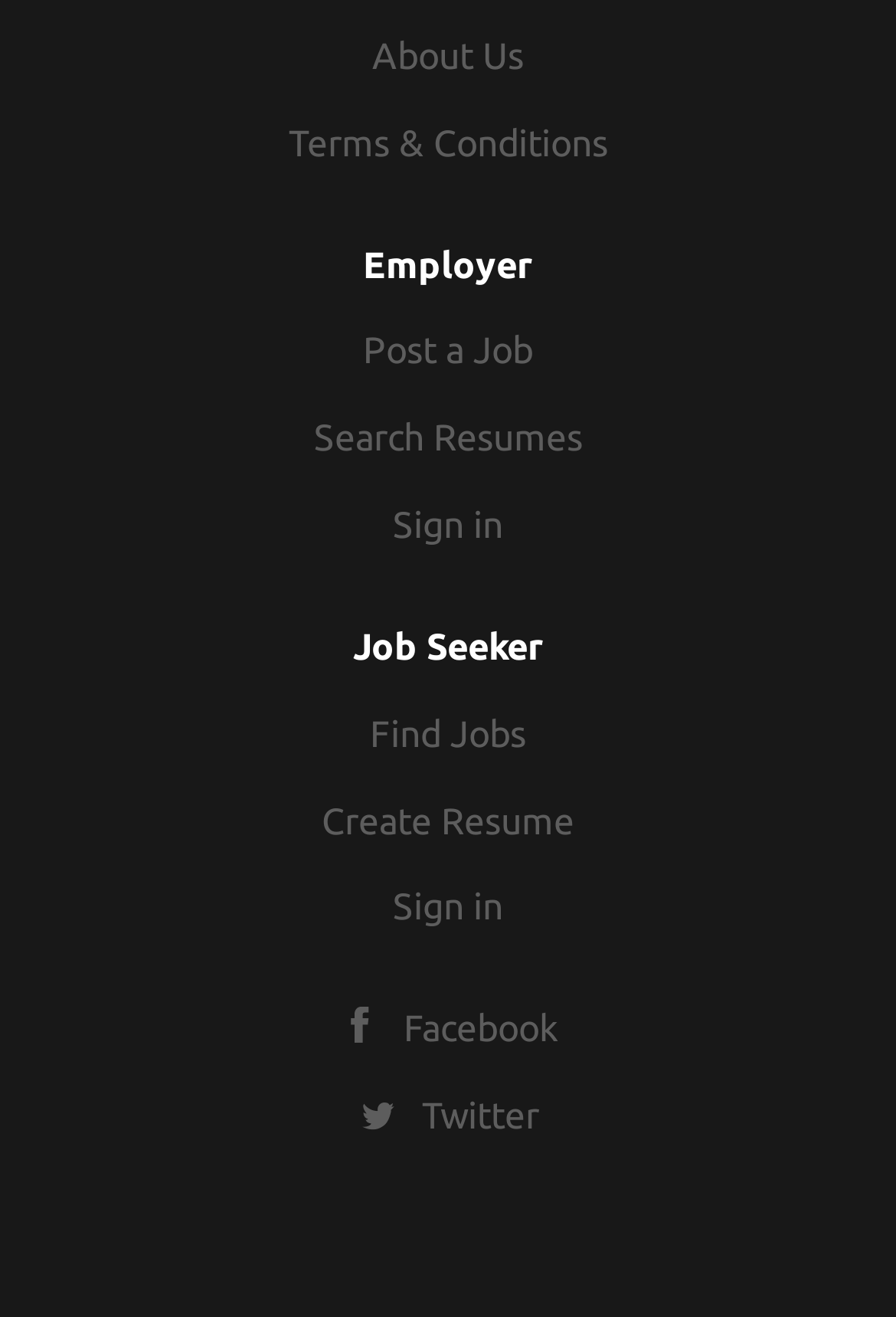Bounding box coordinates are specified in the format (top-left x, top-left y, bottom-right x, bottom-right y). All values are floating point numbers bounded between 0 and 1. Please provide the bounding box coordinate of the region this sentence describes: Search Resumes

[0.35, 0.316, 0.65, 0.348]